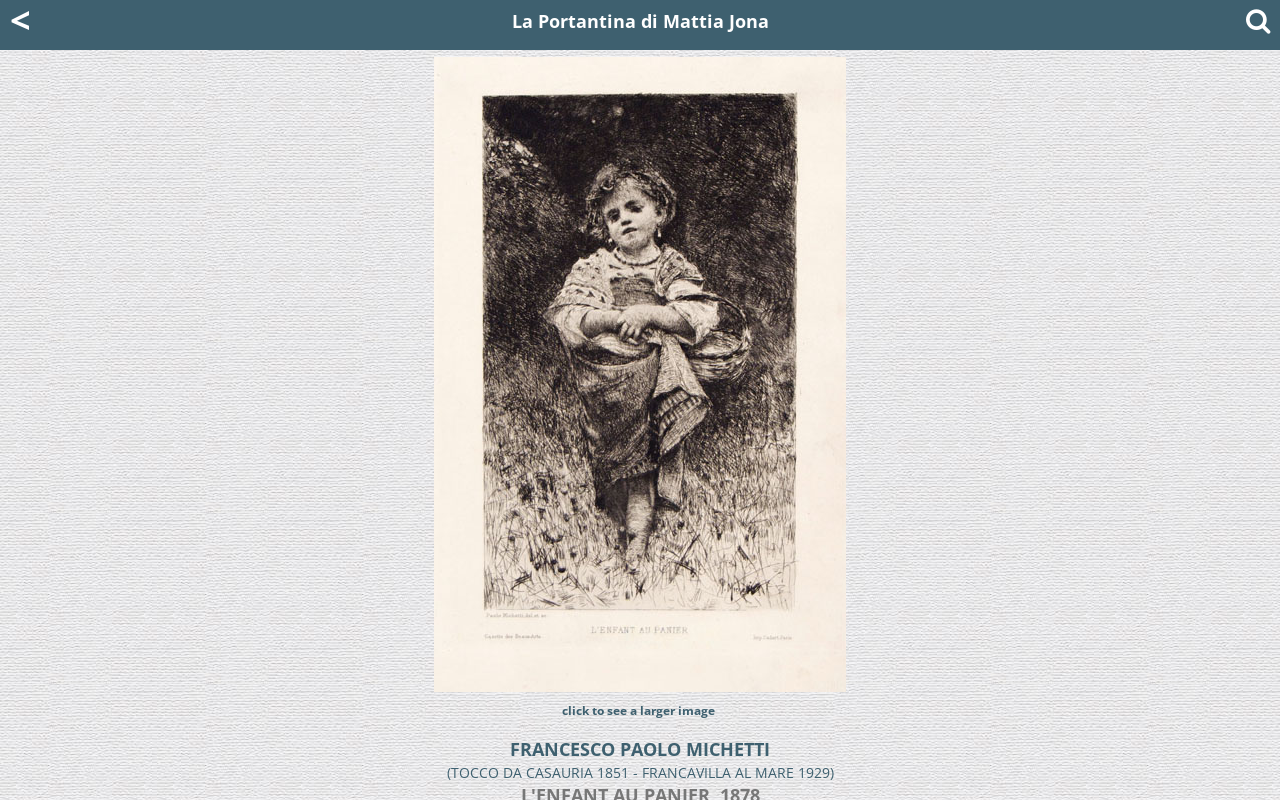What is the birth year of the artist?
Please answer using one word or phrase, based on the screenshot.

1851